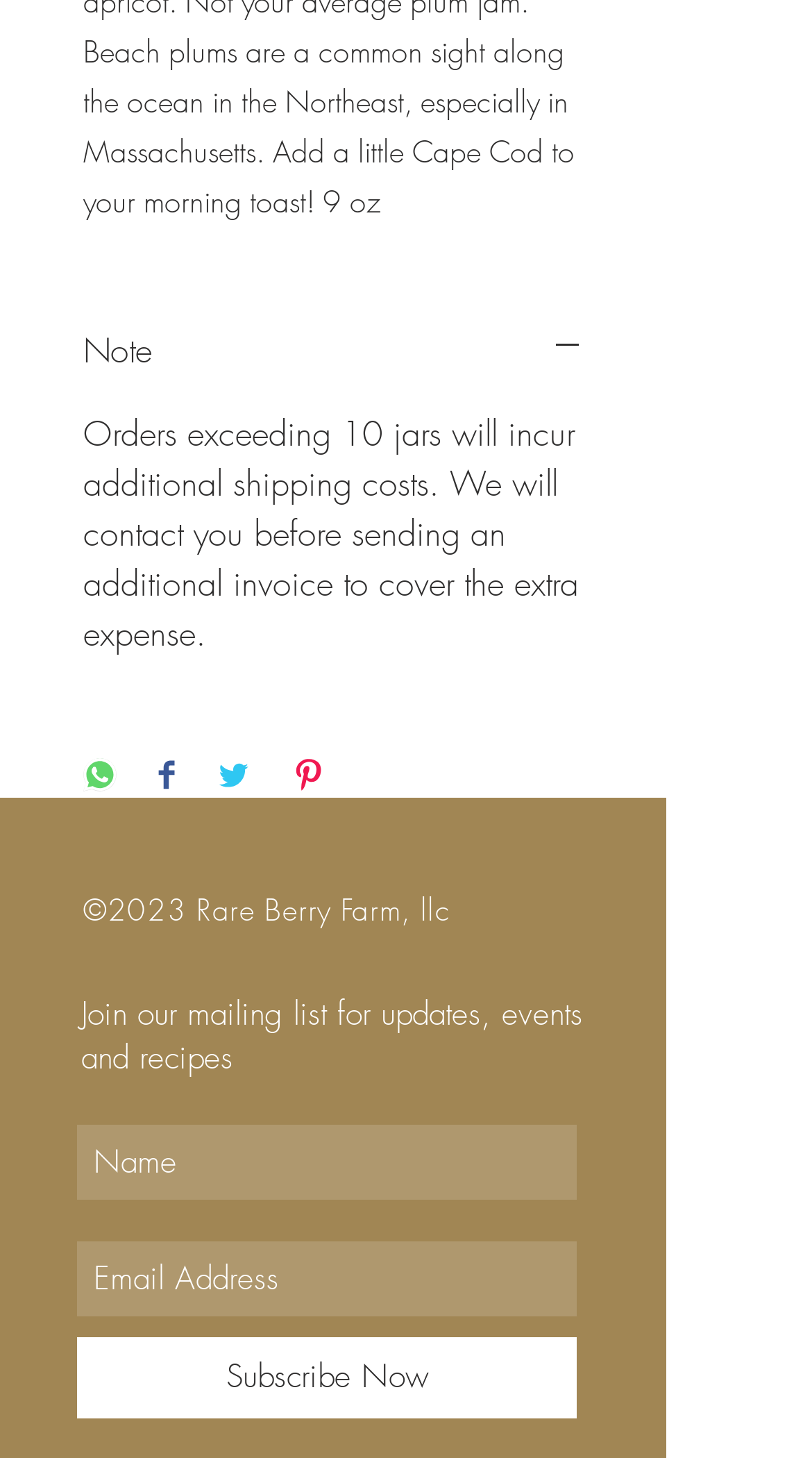Using the description "Subscribe Now", locate and provide the bounding box of the UI element.

[0.095, 0.918, 0.71, 0.973]